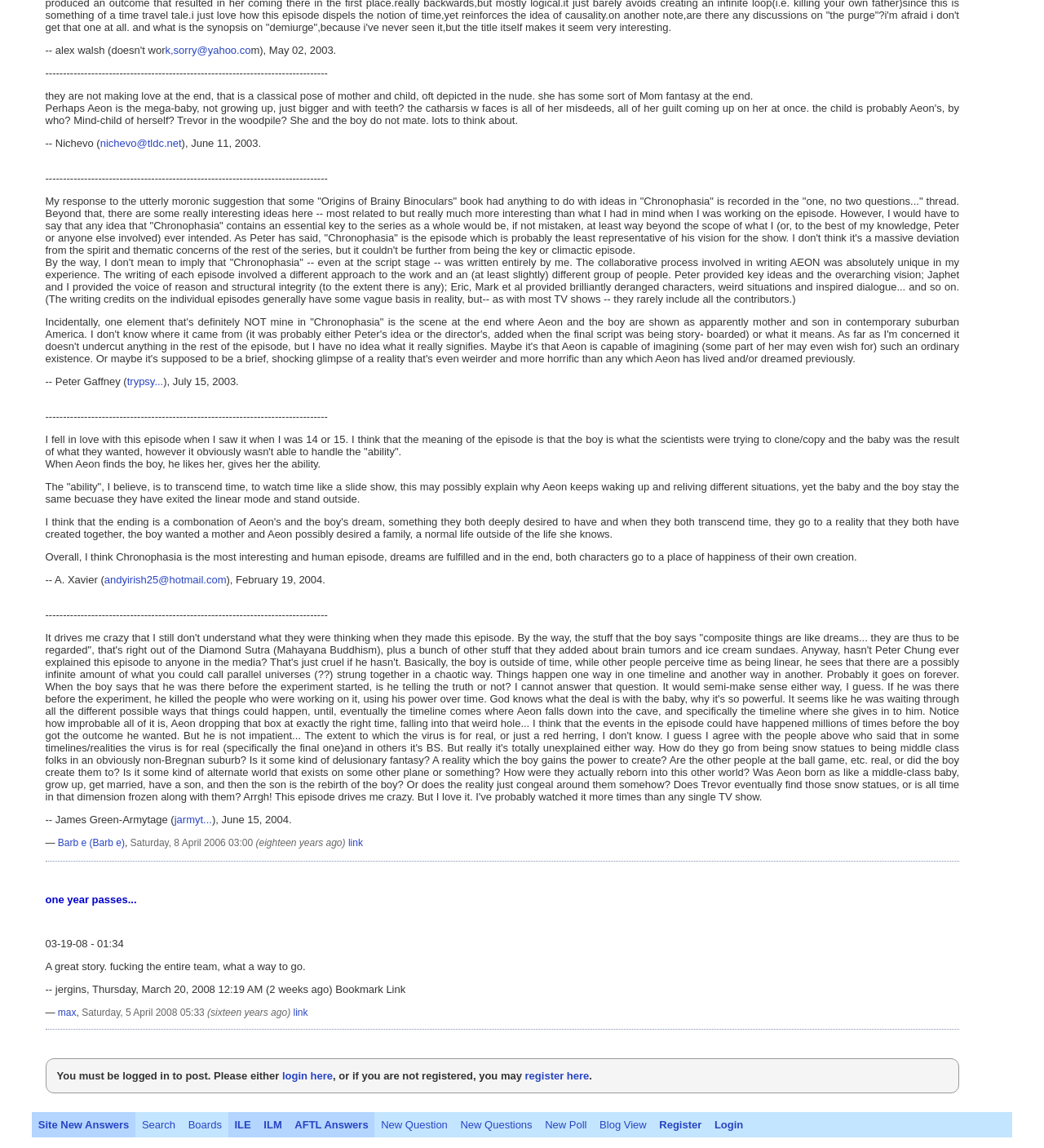Show me the bounding box coordinates of the clickable region to achieve the task as per the instruction: "login to the website".

[0.678, 0.969, 0.718, 0.99]